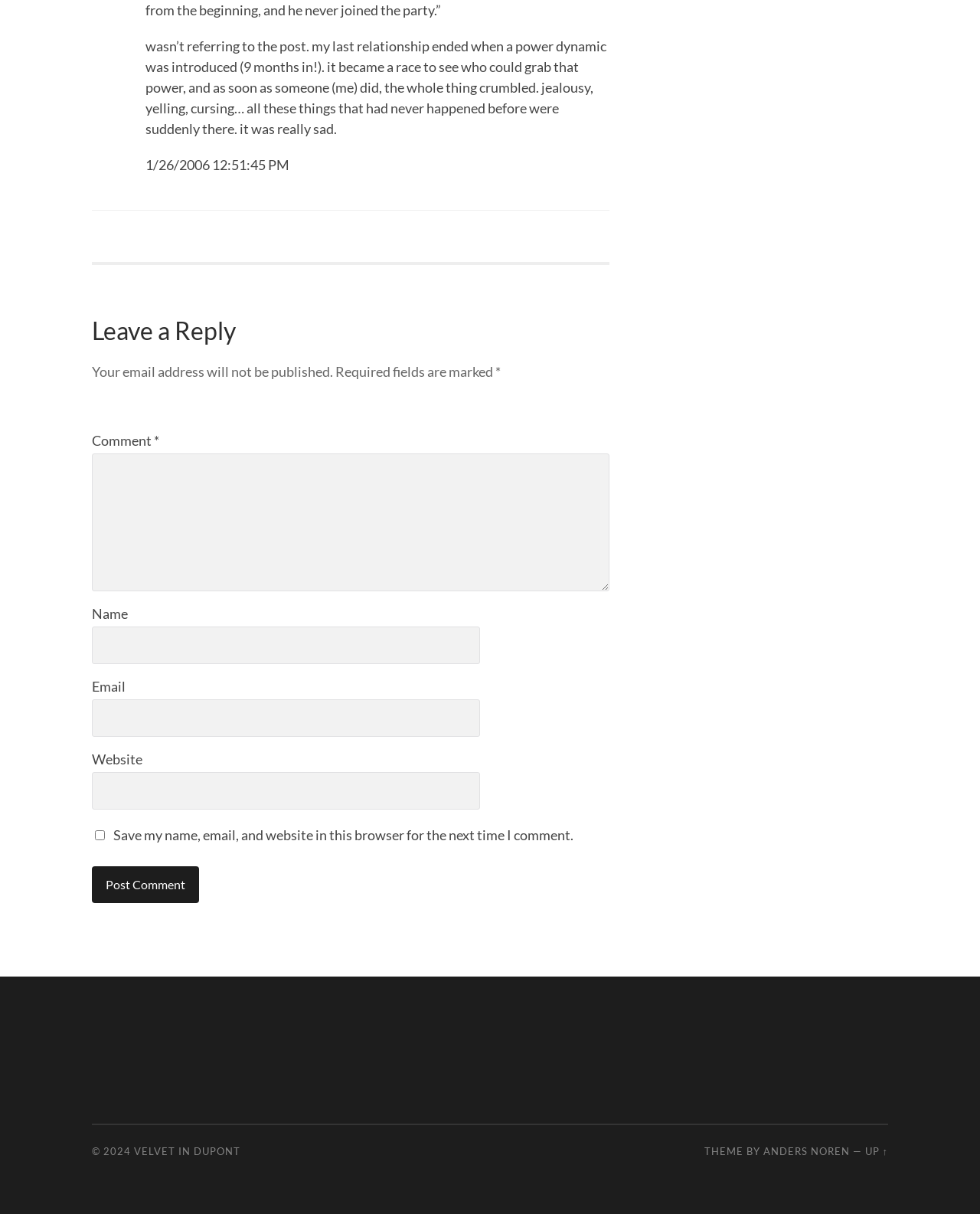Point out the bounding box coordinates of the section to click in order to follow this instruction: "Enter a comment".

[0.094, 0.374, 0.622, 0.487]